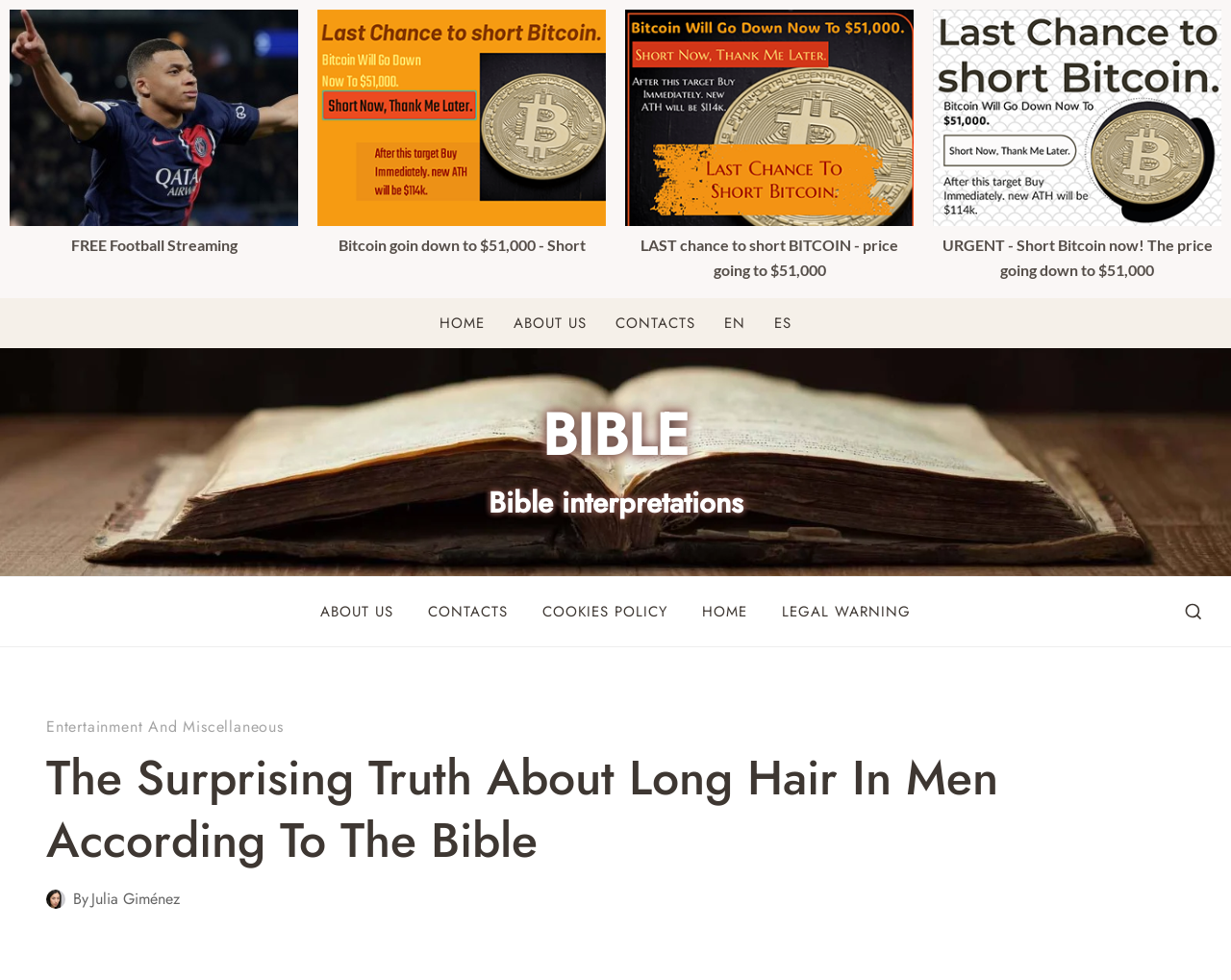Please provide a detailed answer to the question below based on the screenshot: 
Is there a search form on the page?

I found a button labeled 'View Search Form', which suggests that there is a search form on the page that can be viewed by clicking the button.